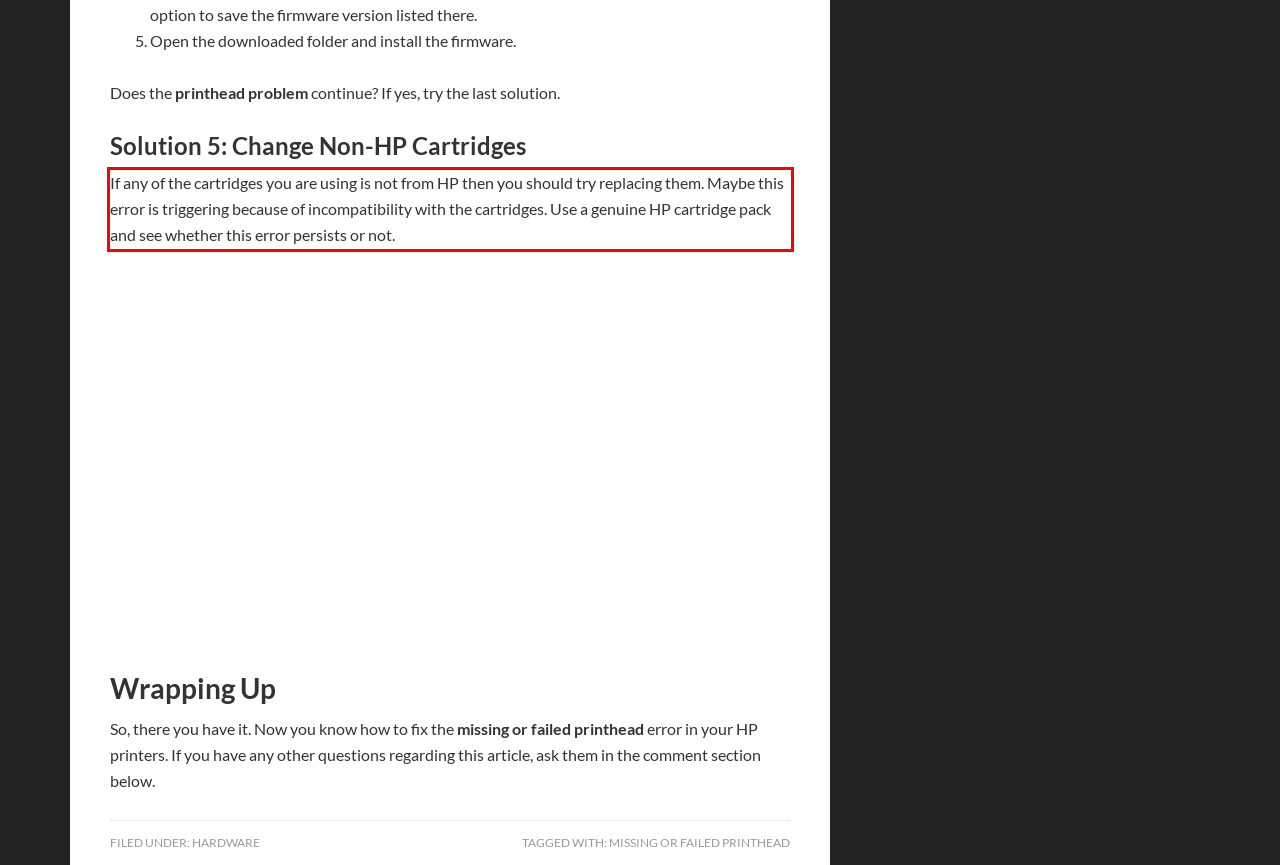You are presented with a webpage screenshot featuring a red bounding box. Perform OCR on the text inside the red bounding box and extract the content.

If any of the cartridges you are using is not from HP then you should try replacing them. Maybe this error is triggering because of incompatibility with the cartridges. Use a genuine HP cartridge pack and see whether this error persists or not.